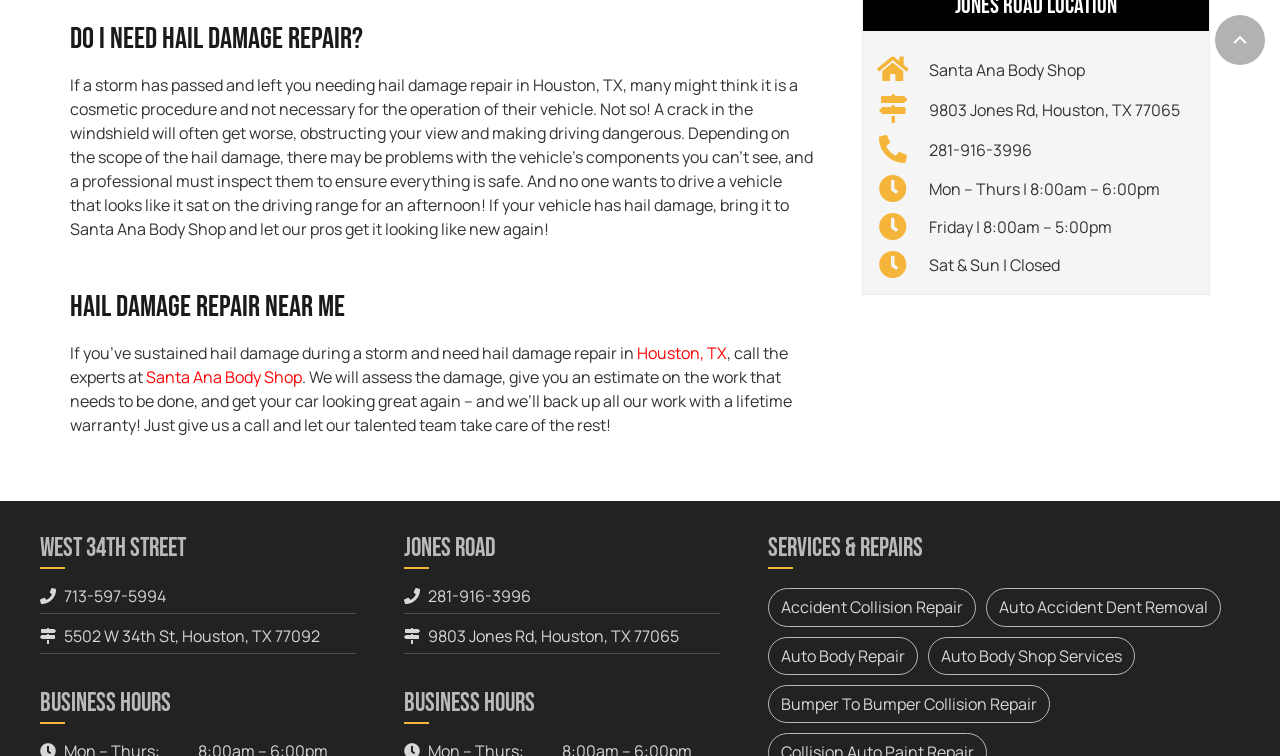What is the address of the Jones Road location?
Using the image provided, answer with just one word or phrase.

9803 Jones Rd, Houston, TX 77065